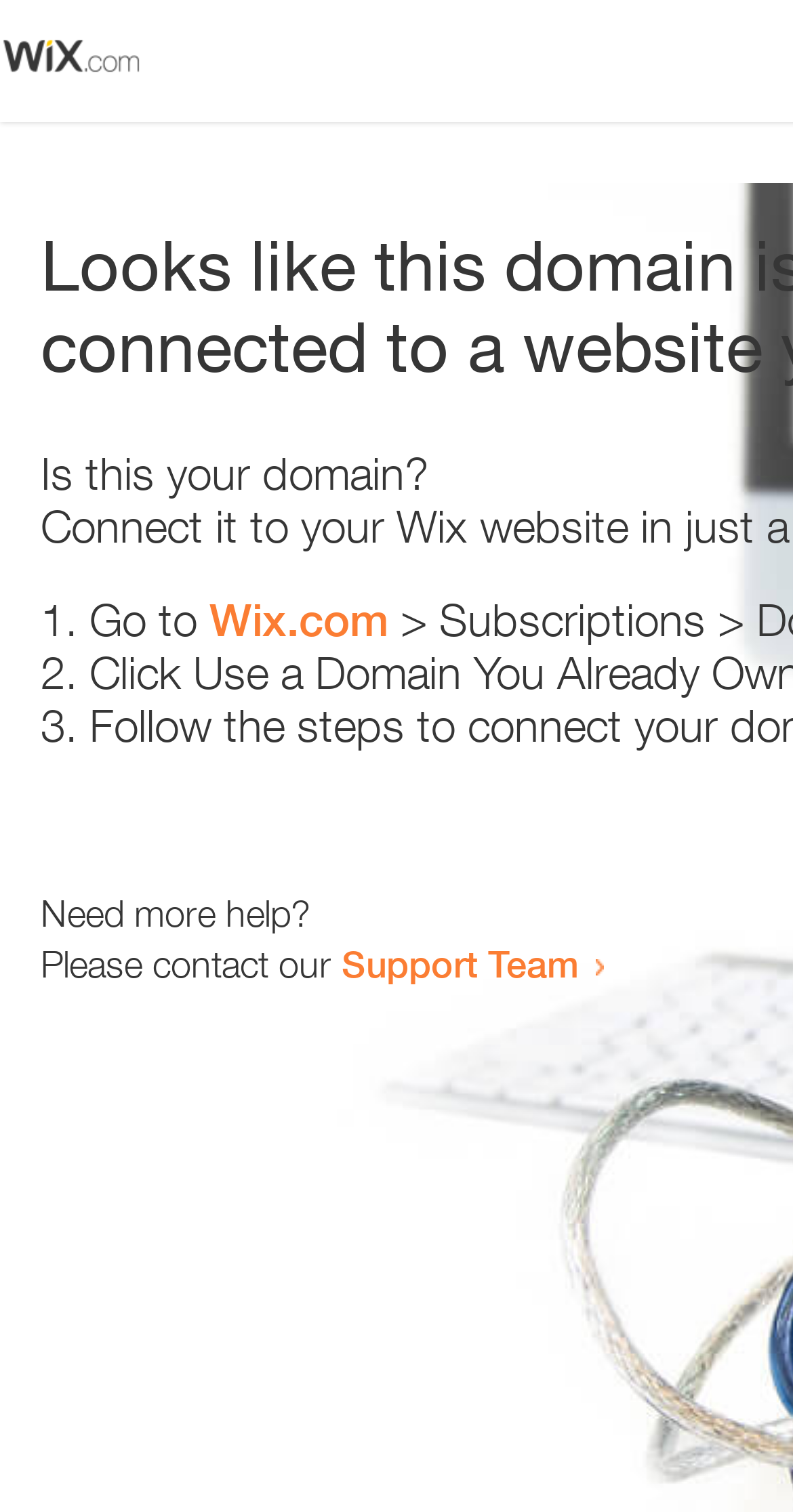Locate the bounding box of the UI element with the following description: "Support Team".

[0.431, 0.622, 0.731, 0.652]